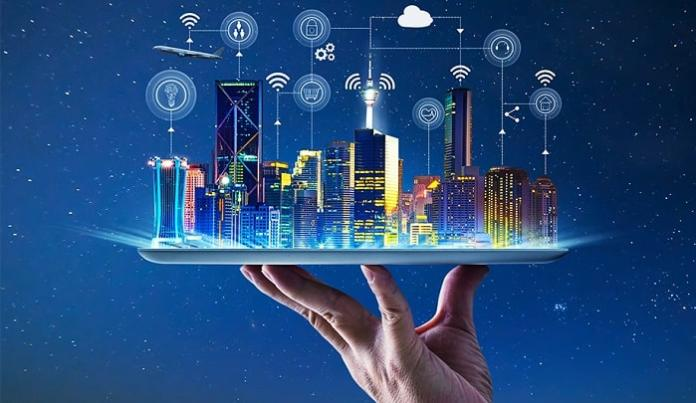Describe all the elements in the image extensively.

The image depicts a futuristic city skyline, intricately visualized as being held in the palm of a hand. The skyline features glowing skyscrapers that represent advanced infrastructure, illuminated with vibrant colors against a deep blue night sky. Above the buildings, various icons suggestive of technology and connectivity, such as Wi-Fi signals, cloud symbols, and data connections, illustrate the concept of smart buildings and urban innovation. This imagery highlights the integration of technology within urban environments, encapsulating the theme of modern development in the context of smart cities. The overall aesthetic emphasizes progress and the potential for innovative solutions in real estate and urban planning.